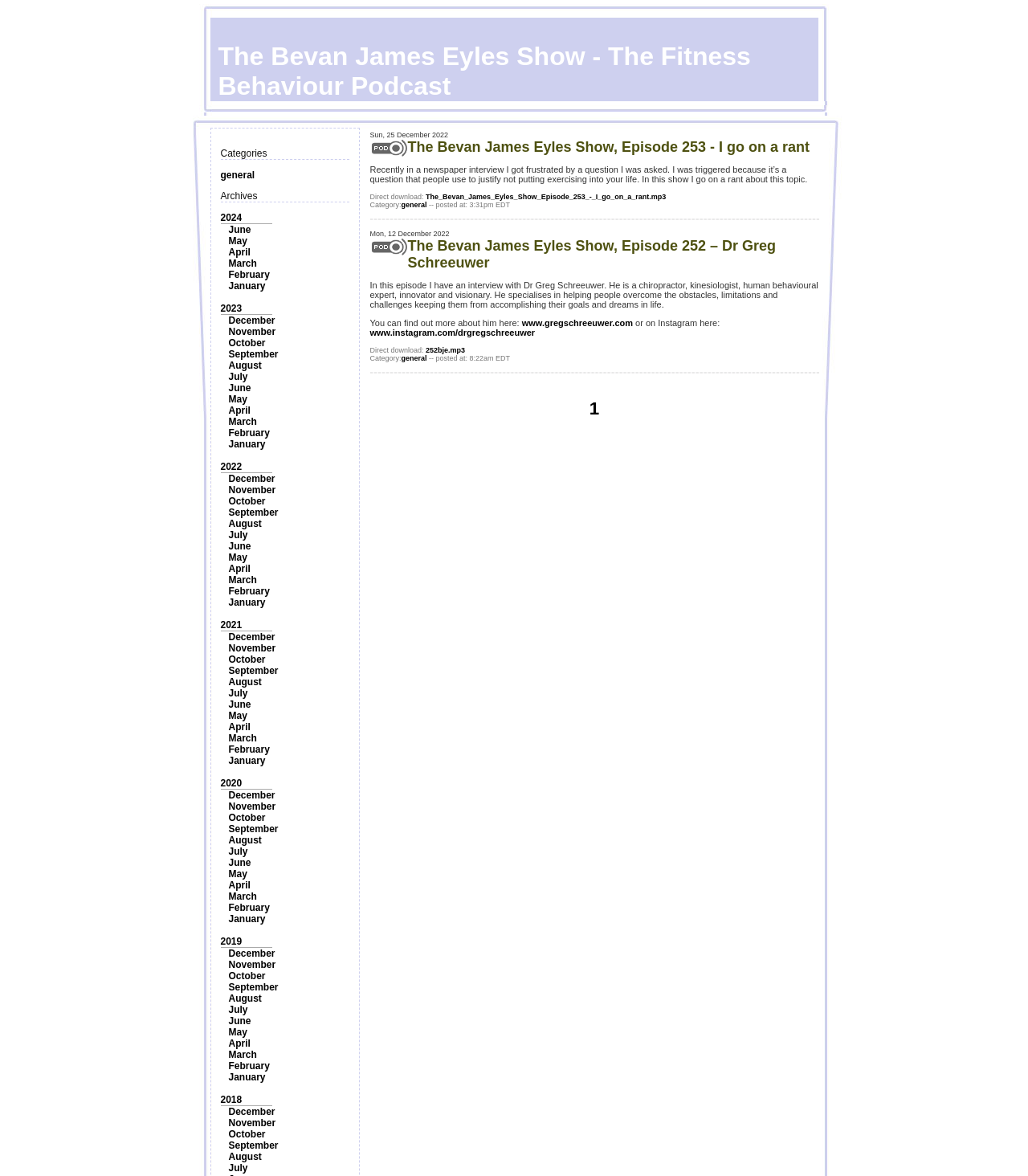Give a short answer using one word or phrase for the question:
How many months are available in the 2023 archives?

12